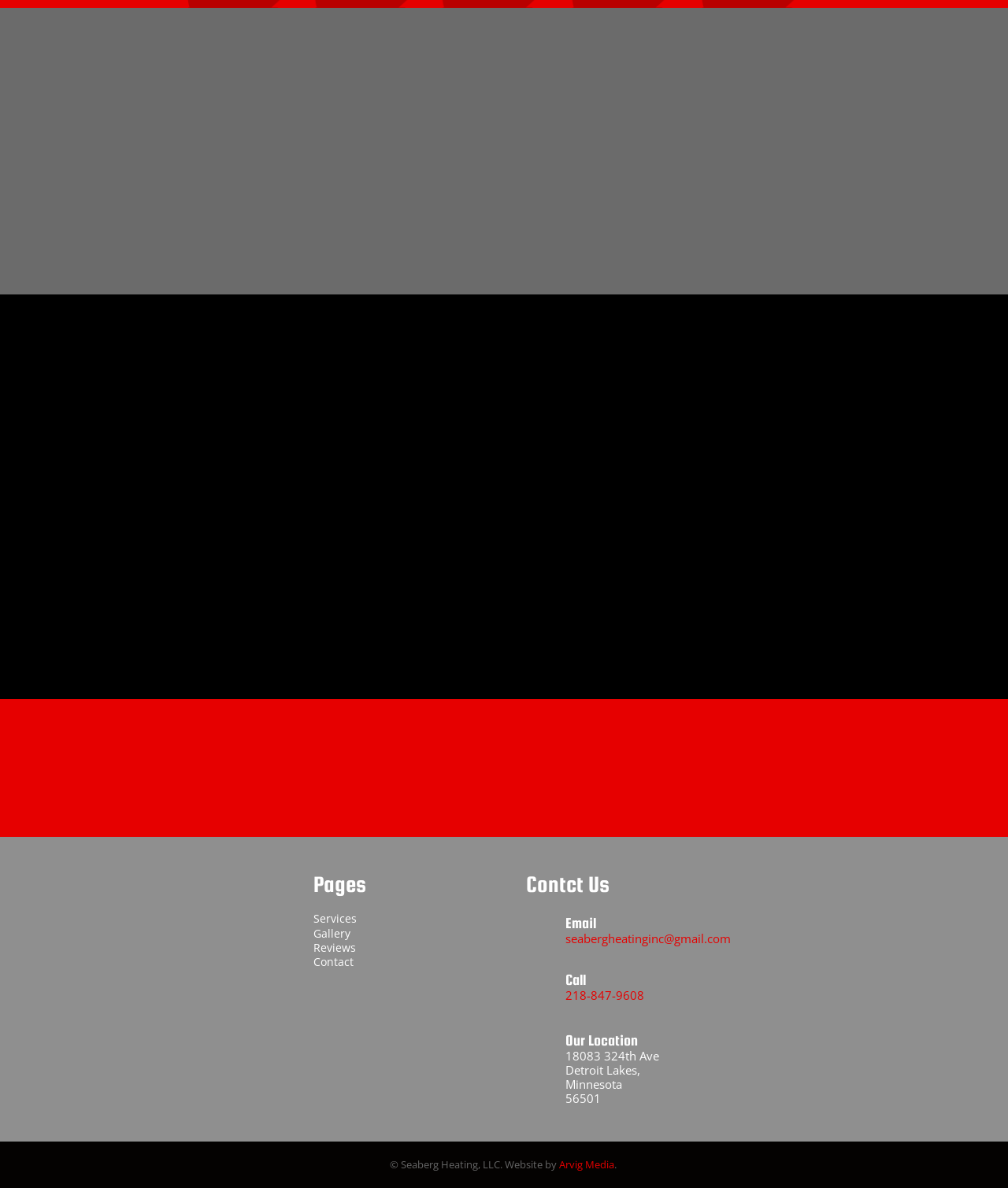Please specify the bounding box coordinates of the clickable region necessary for completing the following instruction: "Learn more about HVAC services". The coordinates must consist of four float numbers between 0 and 1, i.e., [left, top, right, bottom].

[0.448, 0.51, 0.552, 0.537]